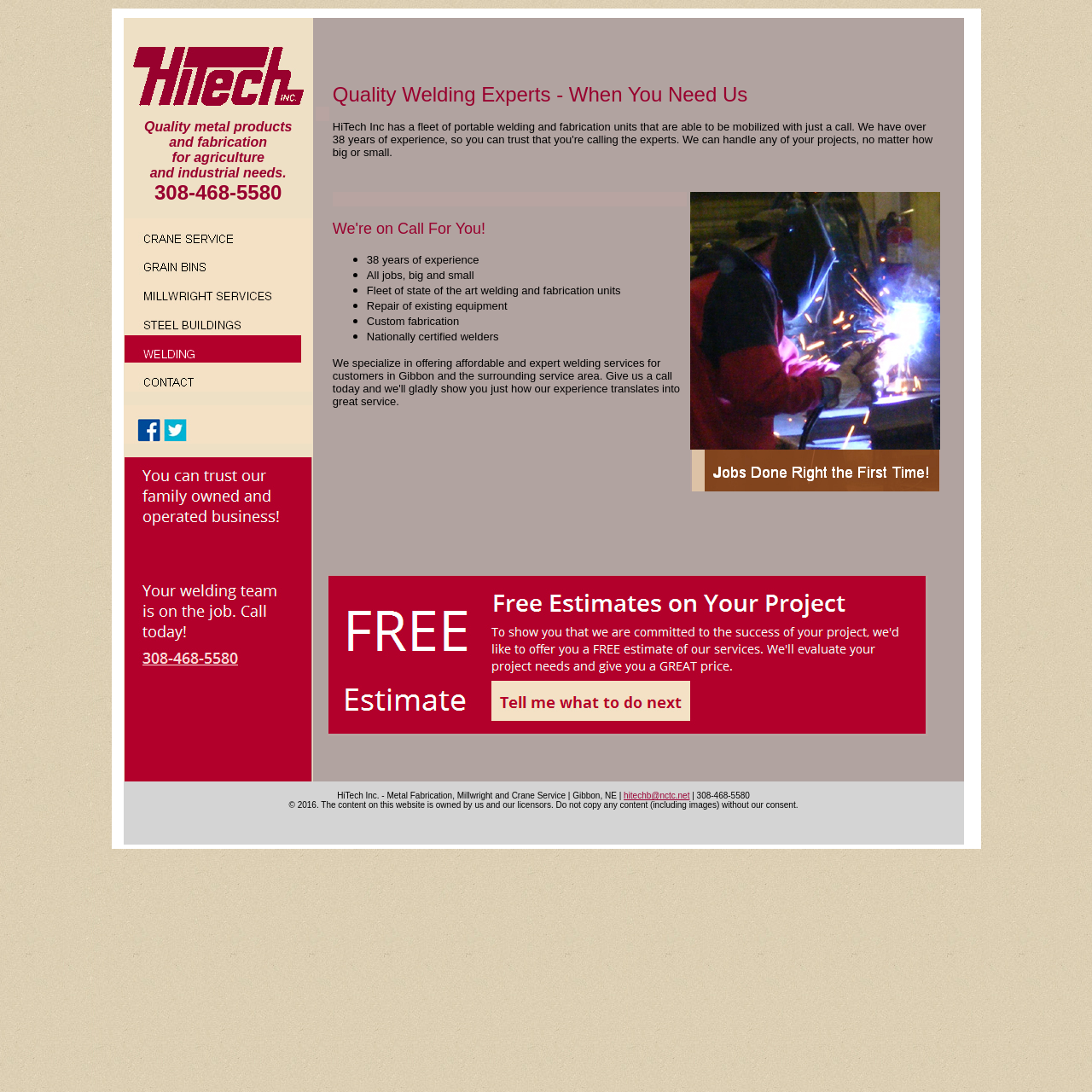What is the experience of HiTech Inc in welding and fabrication?
Please answer the question with as much detail as possible using the screenshot.

The webpage mentions that HiTech Inc has over 38 years of experience in welding and fabrication, which is highlighted as one of the company's strengths and reasons to trust their services.